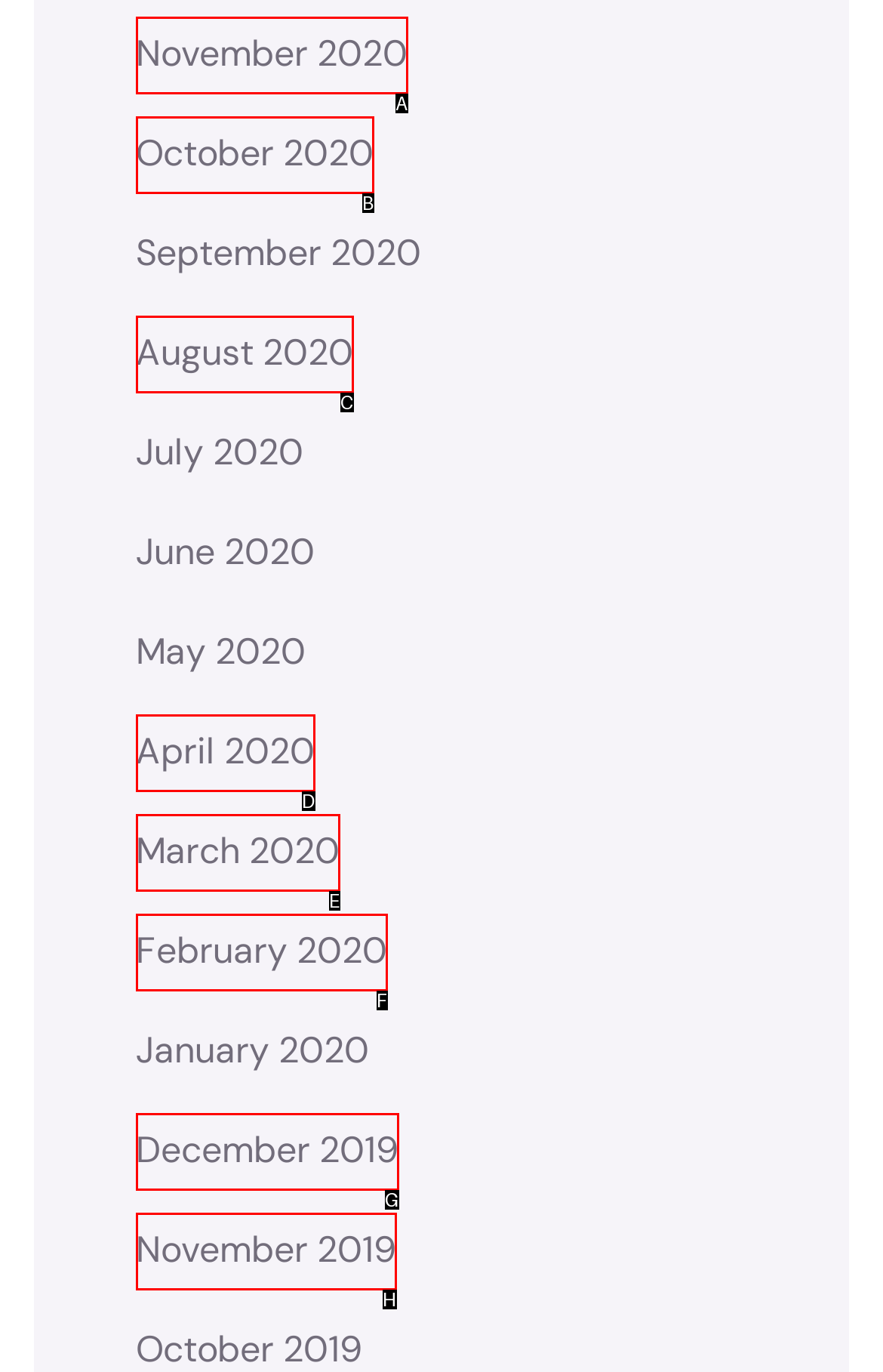Select the letter that corresponds to the UI element described as: April 2020
Answer by providing the letter from the given choices.

D